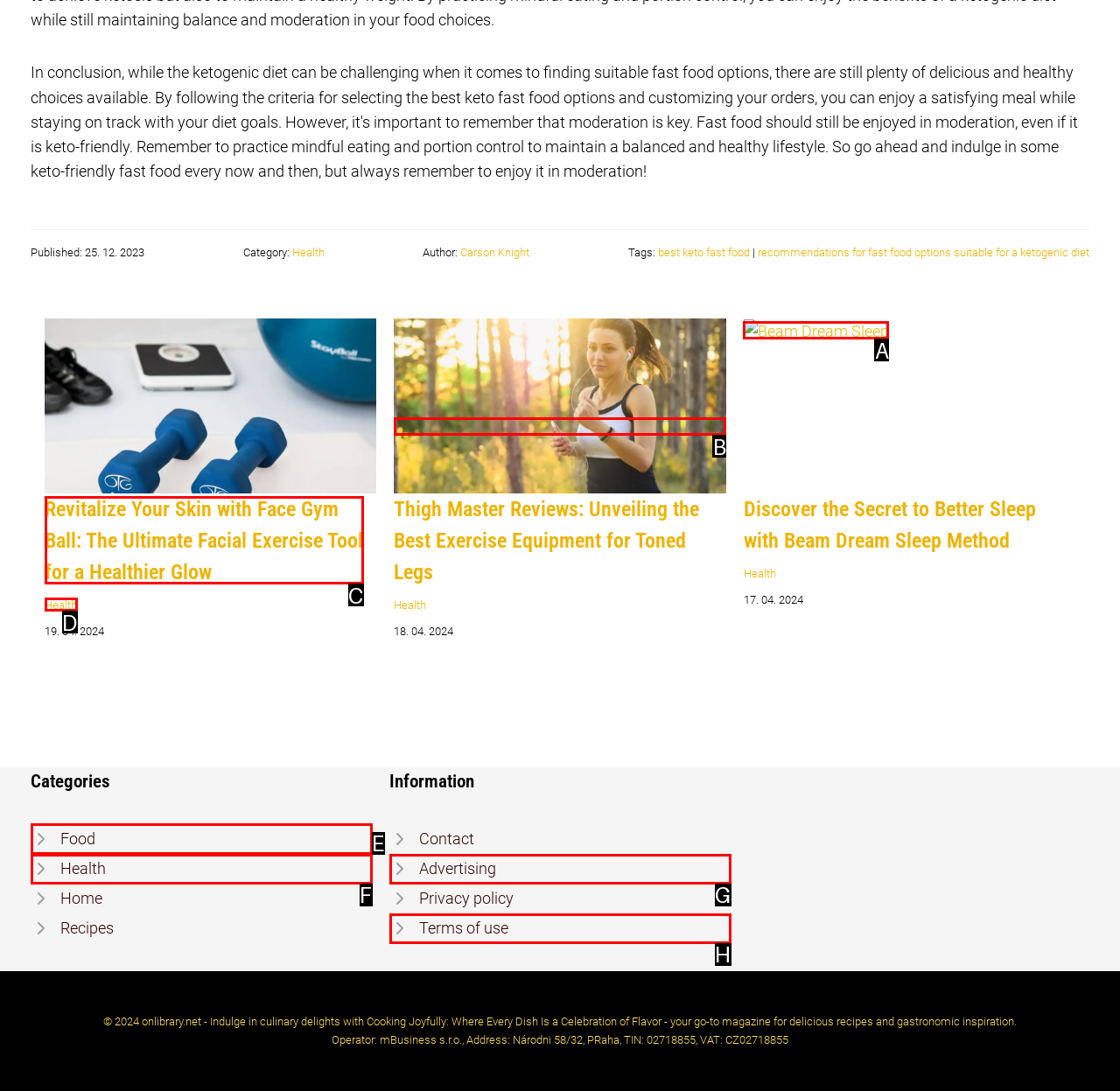Select the letter that aligns with the description: alt="Thigh Master Reviews". Answer with the letter of the selected option directly.

B